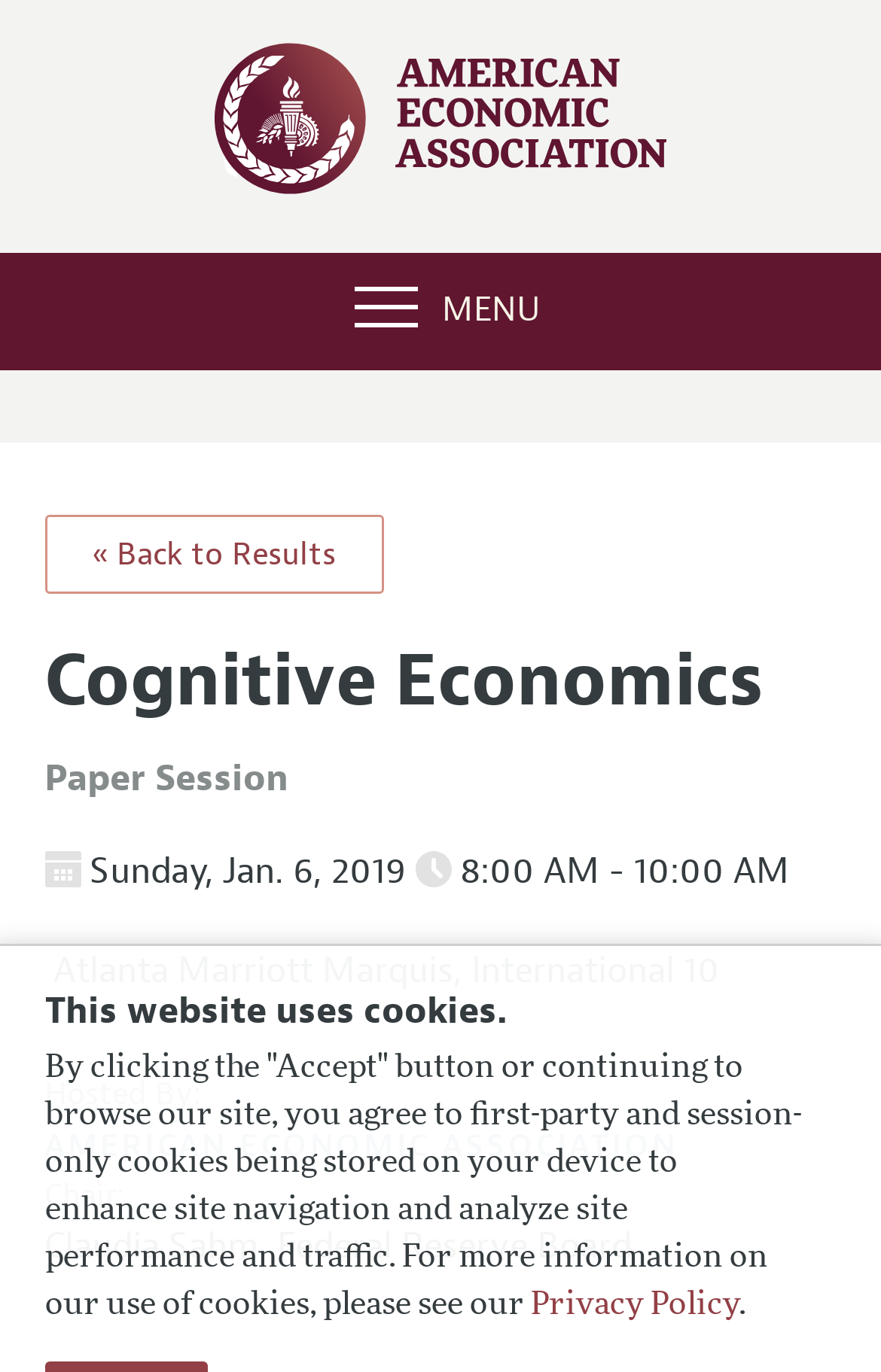Give a one-word or short phrase answer to this question: 
Who is the chair of the event?

Claudia Sahm